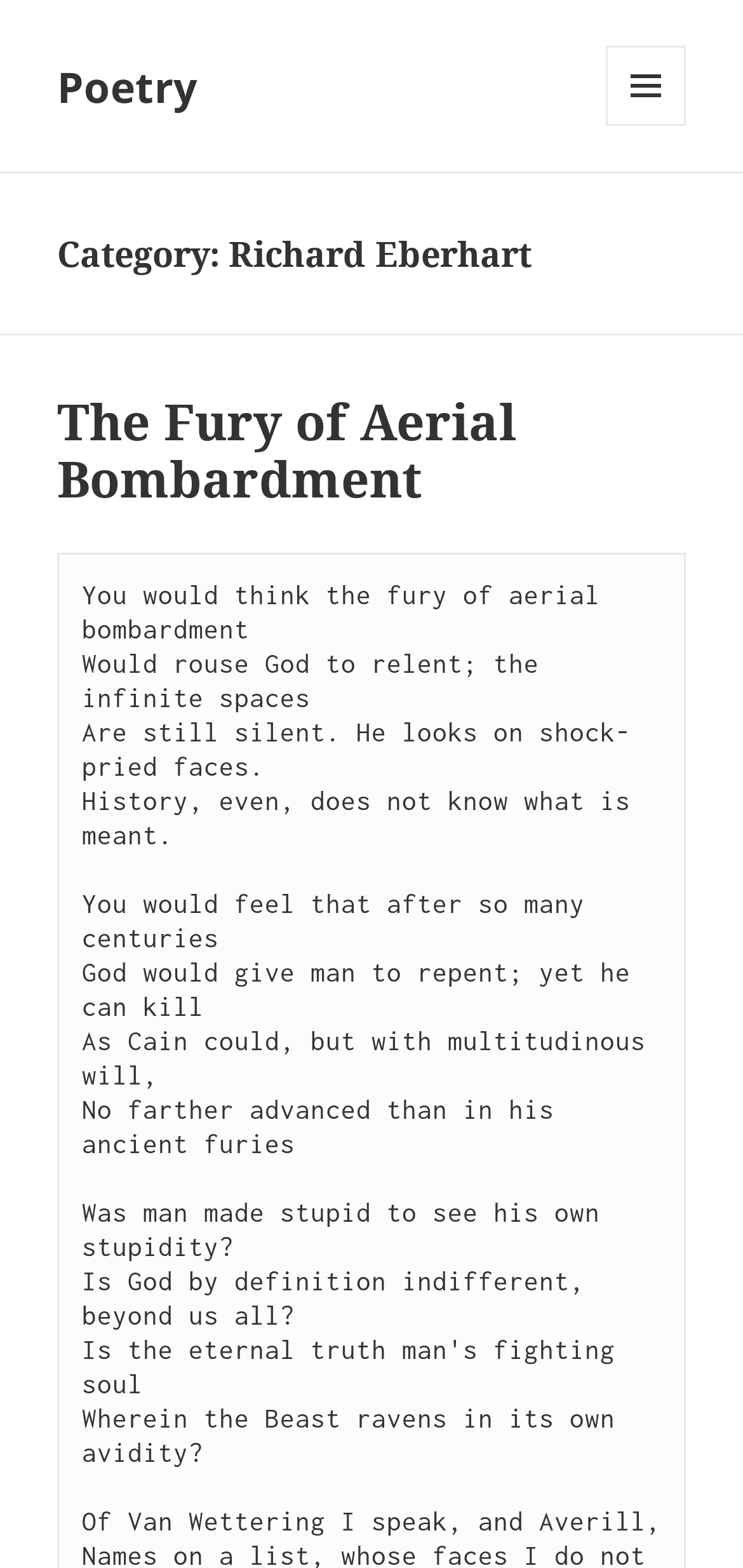Extract the main heading from the webpage content.

Category: Richard Eberhart